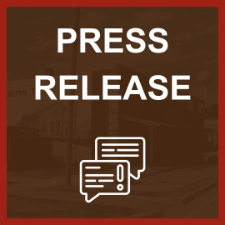Refer to the image and provide an in-depth answer to the question:
How many speech bubbles are present in the image?

Below the text 'PRESS RELEASE', there are two speech bubbles, symbolizing communication and information sharing, which can be counted to determine the number of speech bubbles present in the image.